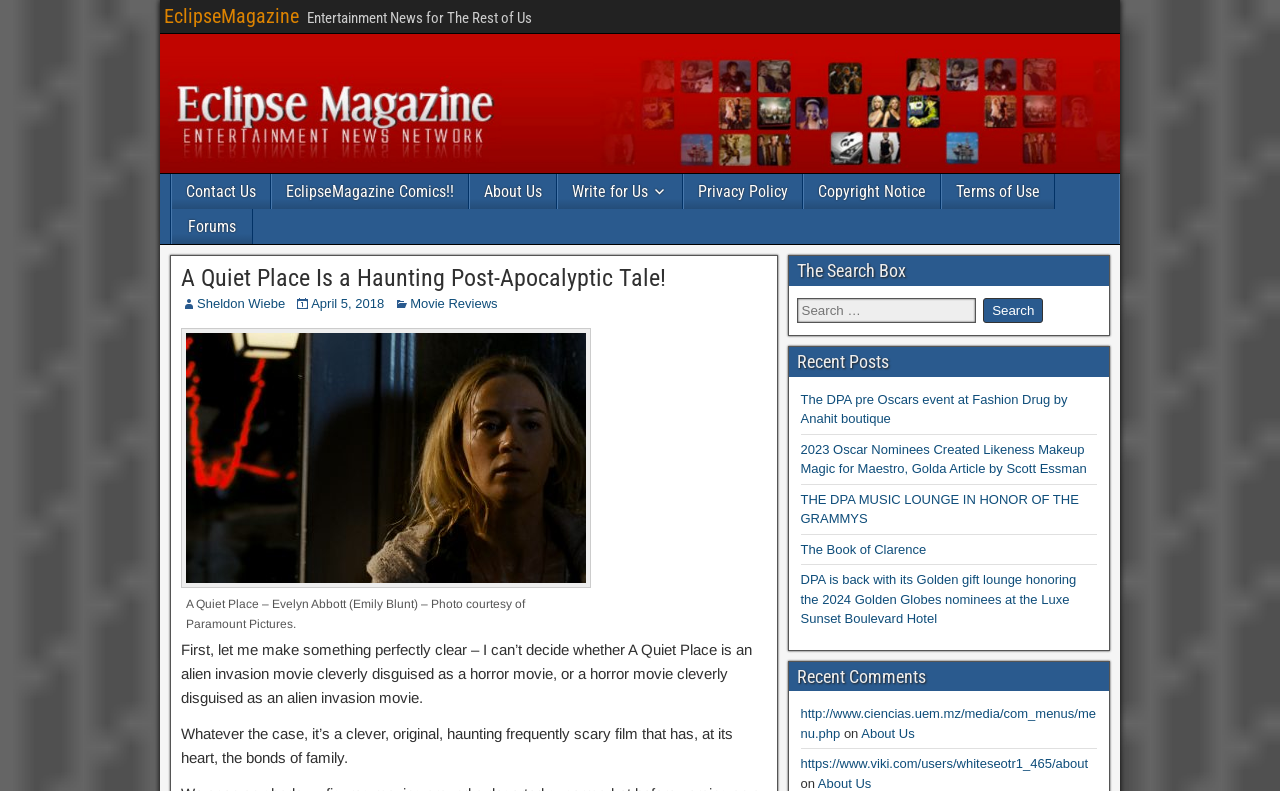Identify the bounding box coordinates for the region of the element that should be clicked to carry out the instruction: "Search for something". The bounding box coordinates should be four float numbers between 0 and 1, i.e., [left, top, right, bottom].

[0.622, 0.377, 0.762, 0.408]